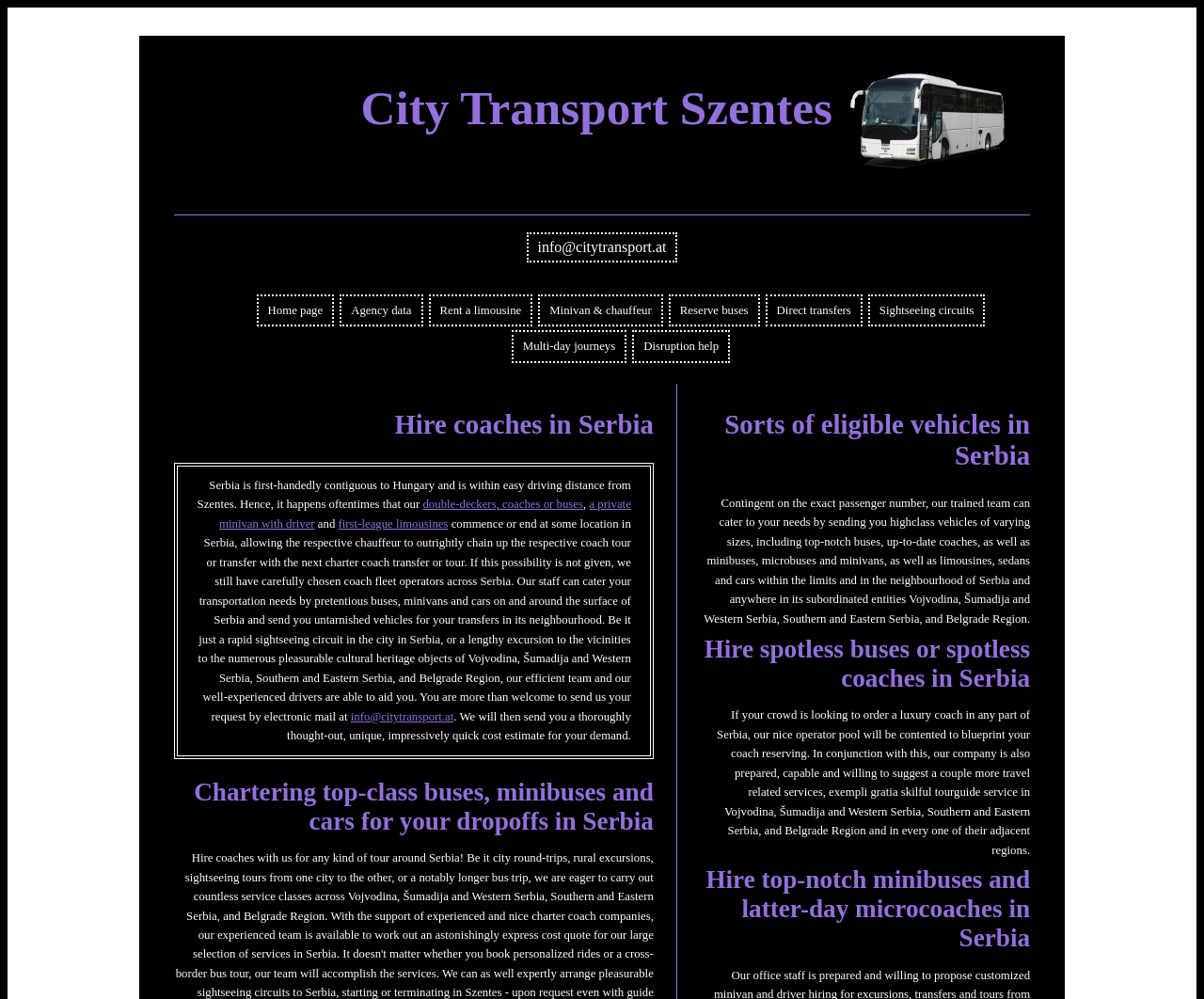Identify the bounding box for the UI element described as: "08047632007 75% Response Rate". The coordinates should be four float numbers between 0 and 1, i.e., [left, top, right, bottom].

None